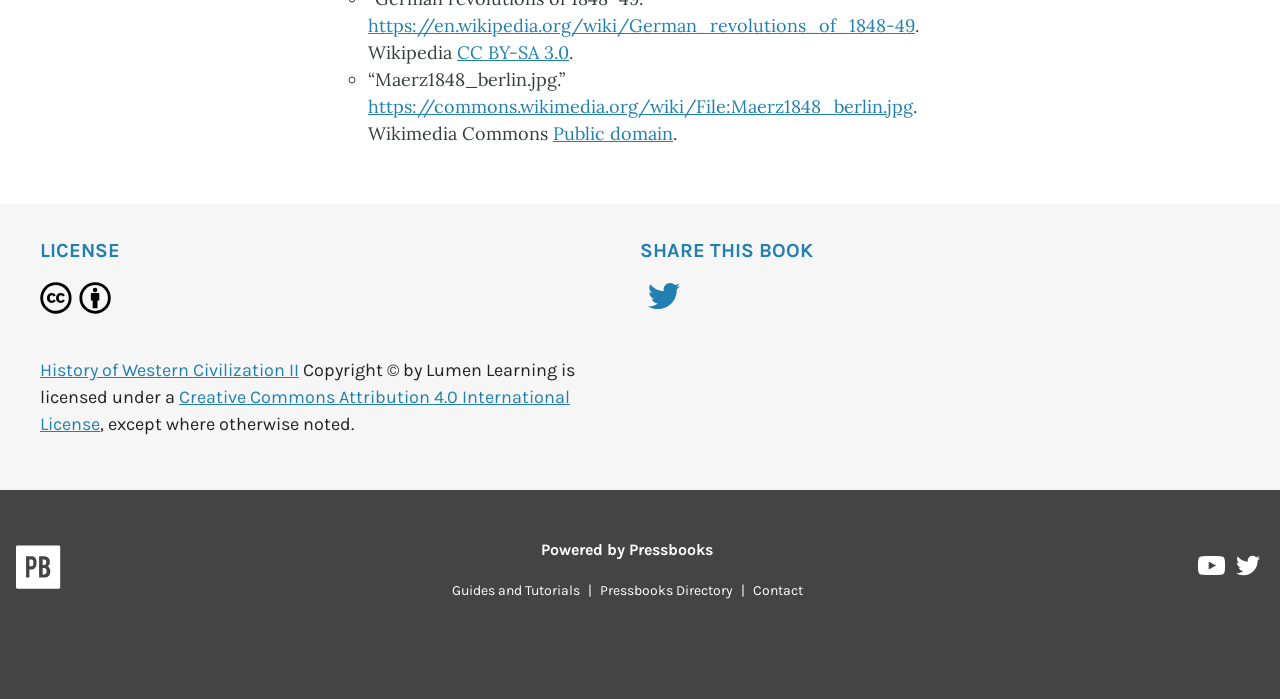What is the platform that powers this book?
Use the information from the screenshot to give a comprehensive response to the question.

I found a link at the bottom of the page that says 'Powered by Pressbooks', which indicates that Pressbooks is the platform that powers this book.